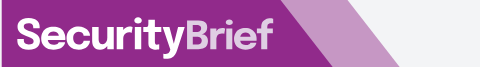Create a vivid and detailed description of the image.

The image features the logo of "SecurityBrief Asia," which serves as an emblem for a platform dedicated to delivering technology news focused on Chief Information Security Officers (CISOs) and cybersecurity decision-makers. The logo is prominent, displaying a modern and sleek design with a vibrant purple background that highlights the name "SecurityBrief" in bold, white typography. This logo symbolizes the platform's commitment to providing insightful information and updates in the field of cybersecurity, catering specifically to professionals who are navigating the complexities of security in their organizations.